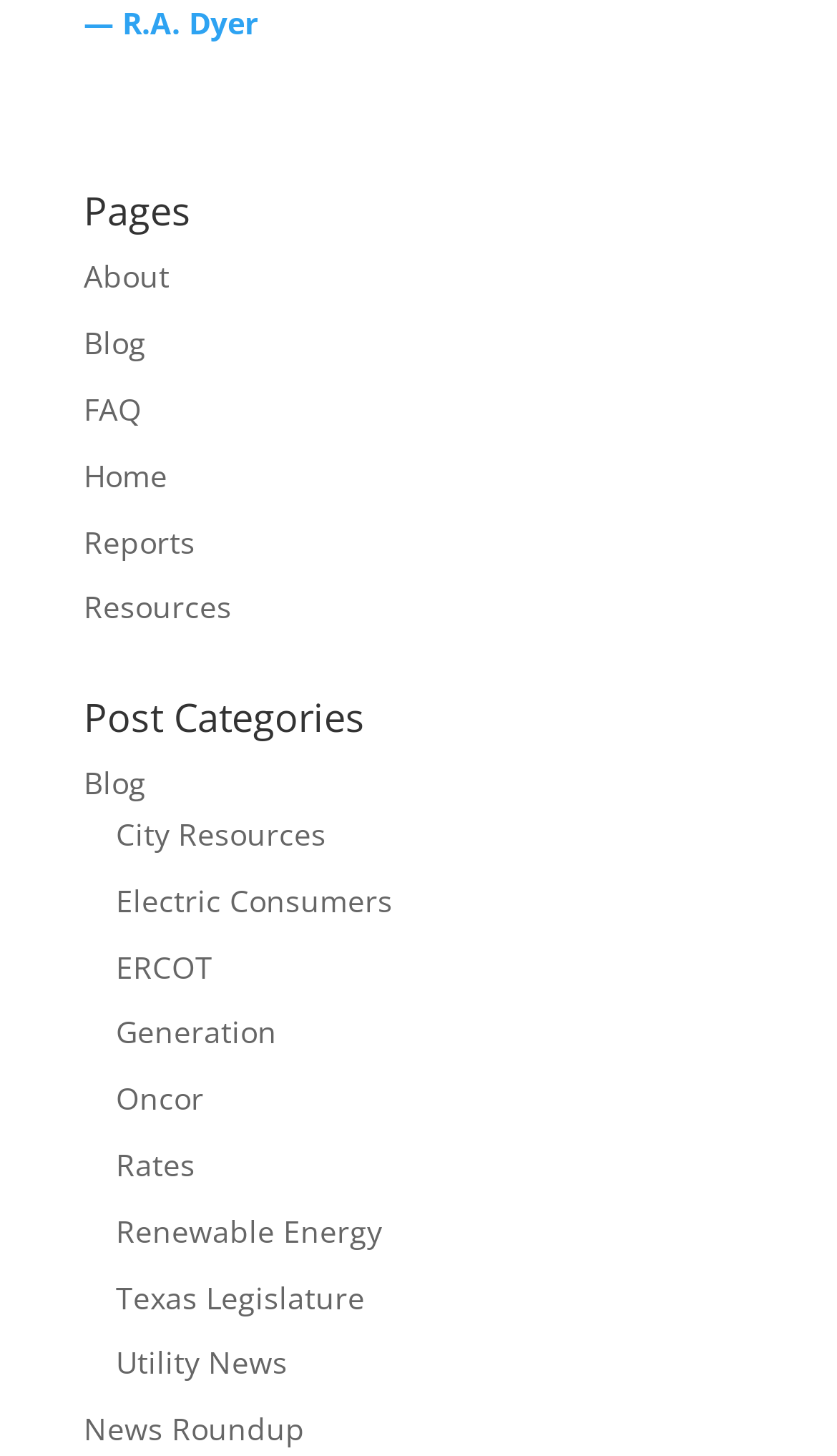Answer the question in a single word or phrase:
What is the last link on this webpage?

News Roundup